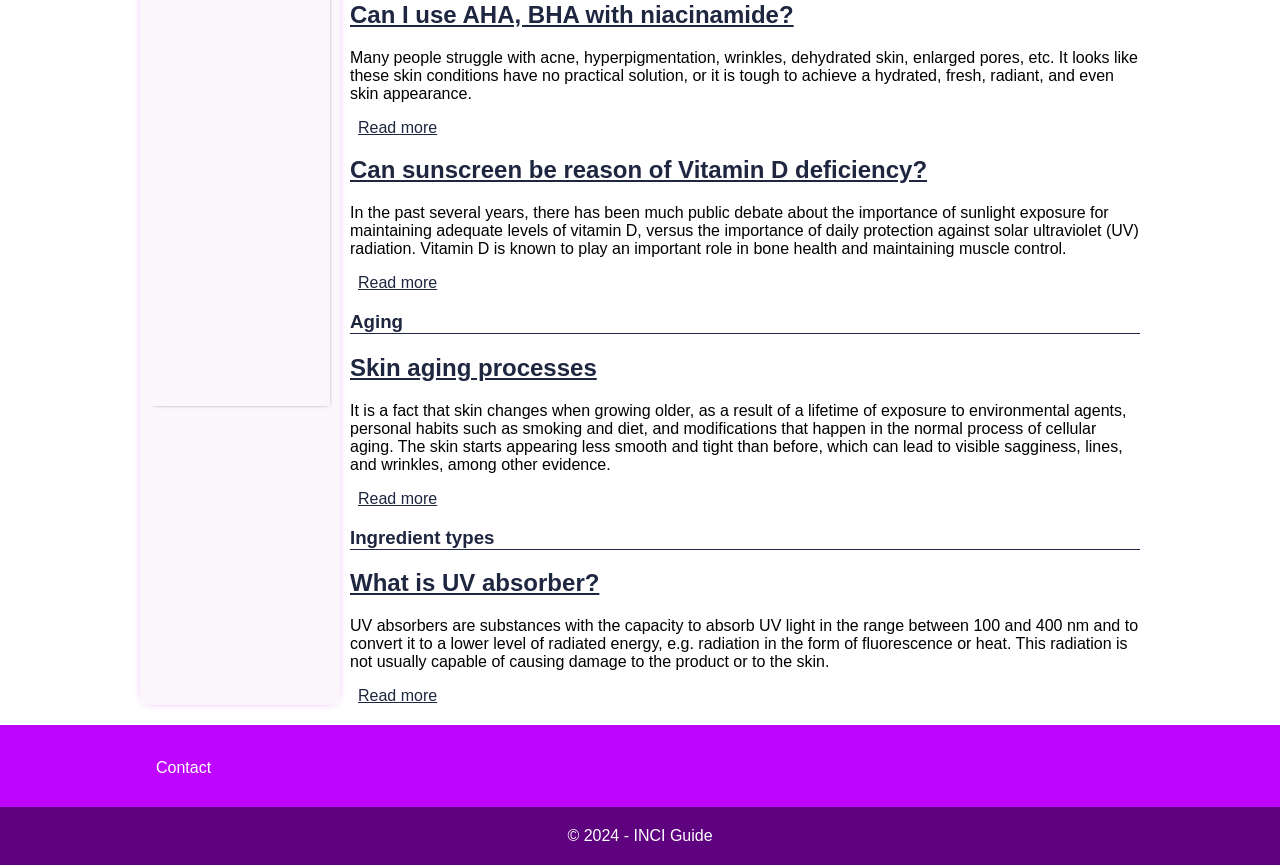Please find the bounding box coordinates in the format (top-left x, top-left y, bottom-right x, bottom-right y) for the given element description. Ensure the coordinates are floating point numbers between 0 and 1. Description: Transport

None